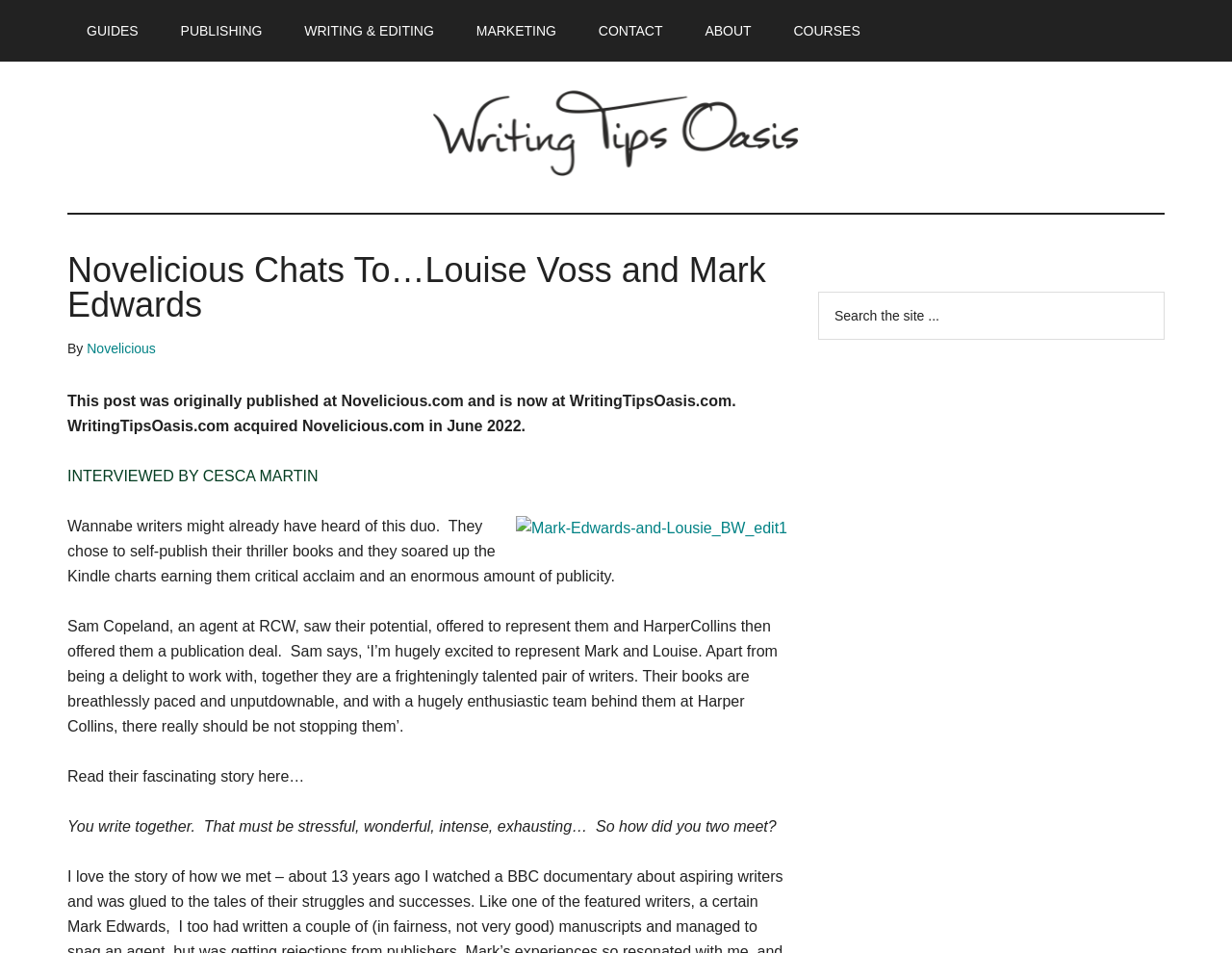Who interviewed Louise Voss and Mark Edwards?
Look at the image and construct a detailed response to the question.

The interviewer's name can be found in the article text, where it says 'INTERVIEWED BY CESCA MARTIN'.